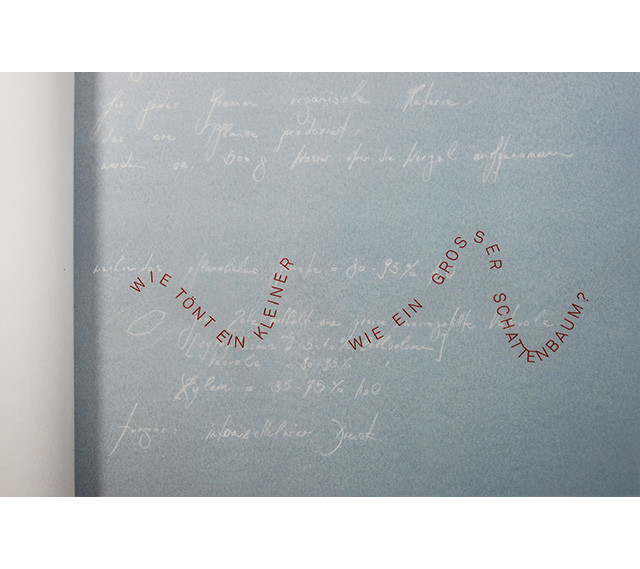What is the tone of the image?
Answer the question with a single word or phrase by looking at the picture.

Whimsical